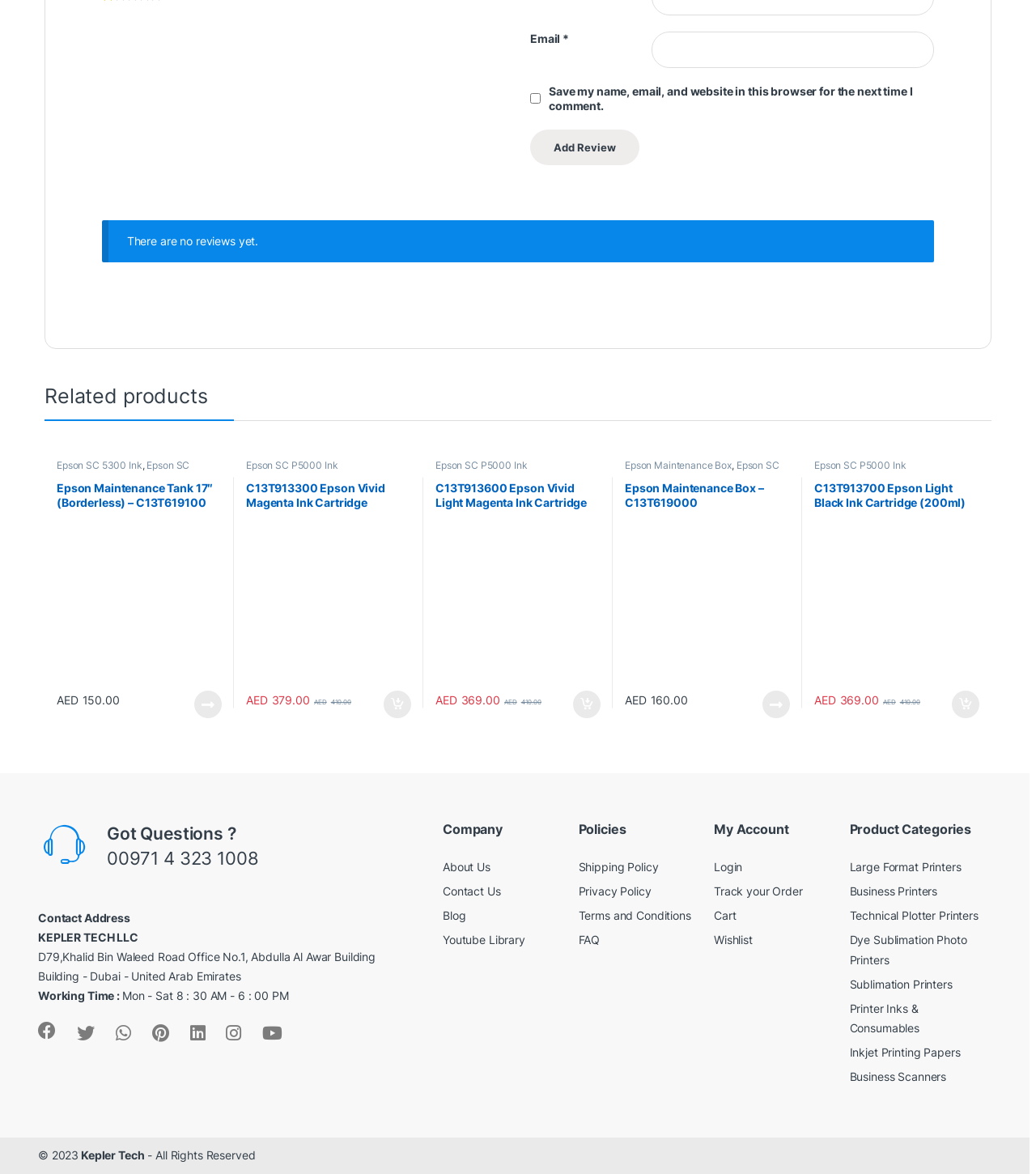Please find the bounding box for the UI component described as follows: "Printer Inks & Consumables".

[0.82, 0.842, 0.887, 0.871]